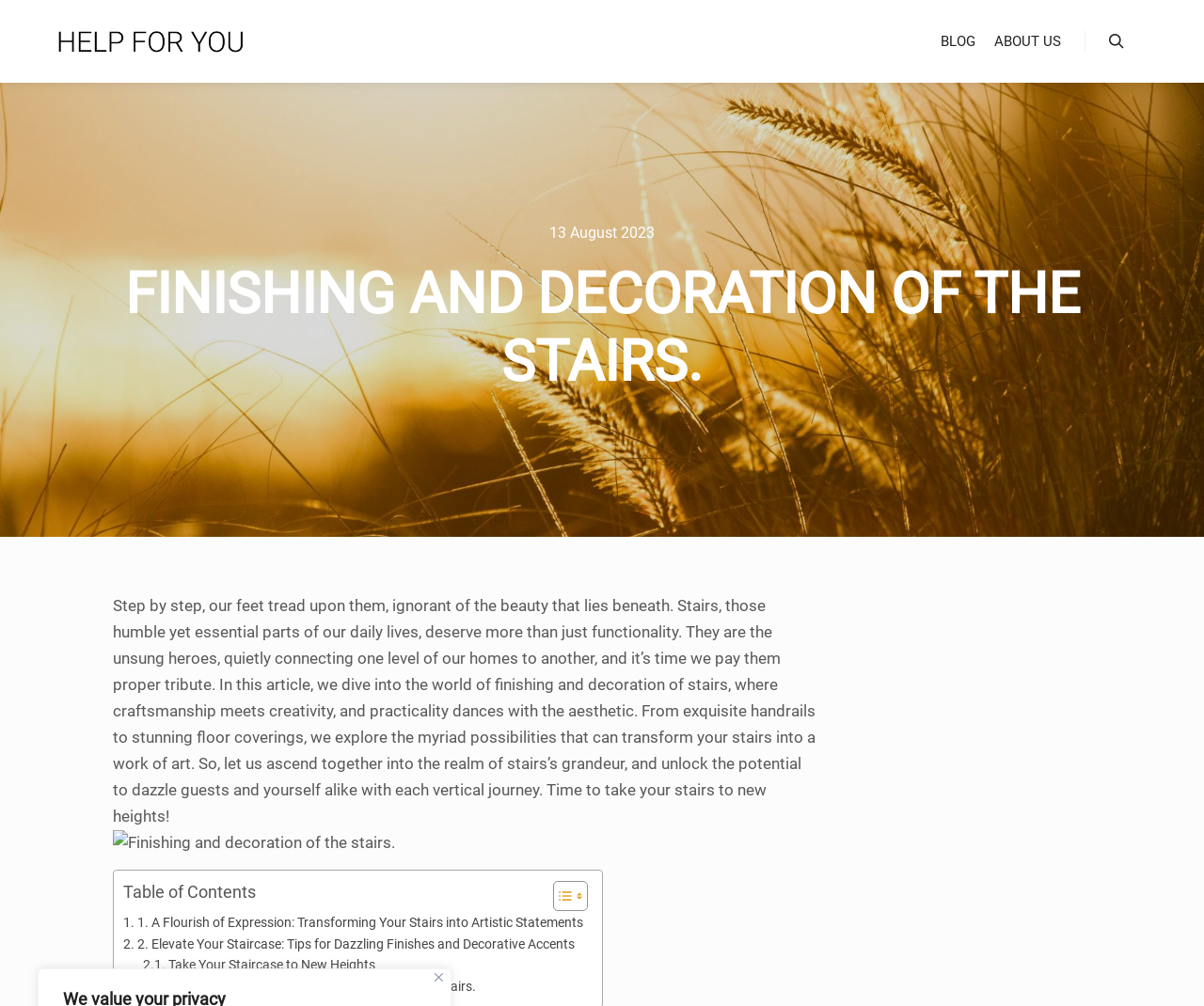Please look at the image and answer the question with a detailed explanation: How many links are in the table of contents?

The table of contents has four links, which are '. 1. A Flourish of Expression: Transforming Your Stairs into Artistic Statements', '. 2. Elevate Your Staircase: Tips for Dazzling Finishes and Decorative Accents', '. Take Your Staircase to New Heights', and '. Wrapping Up about Finishing and decoration of the stairs.'